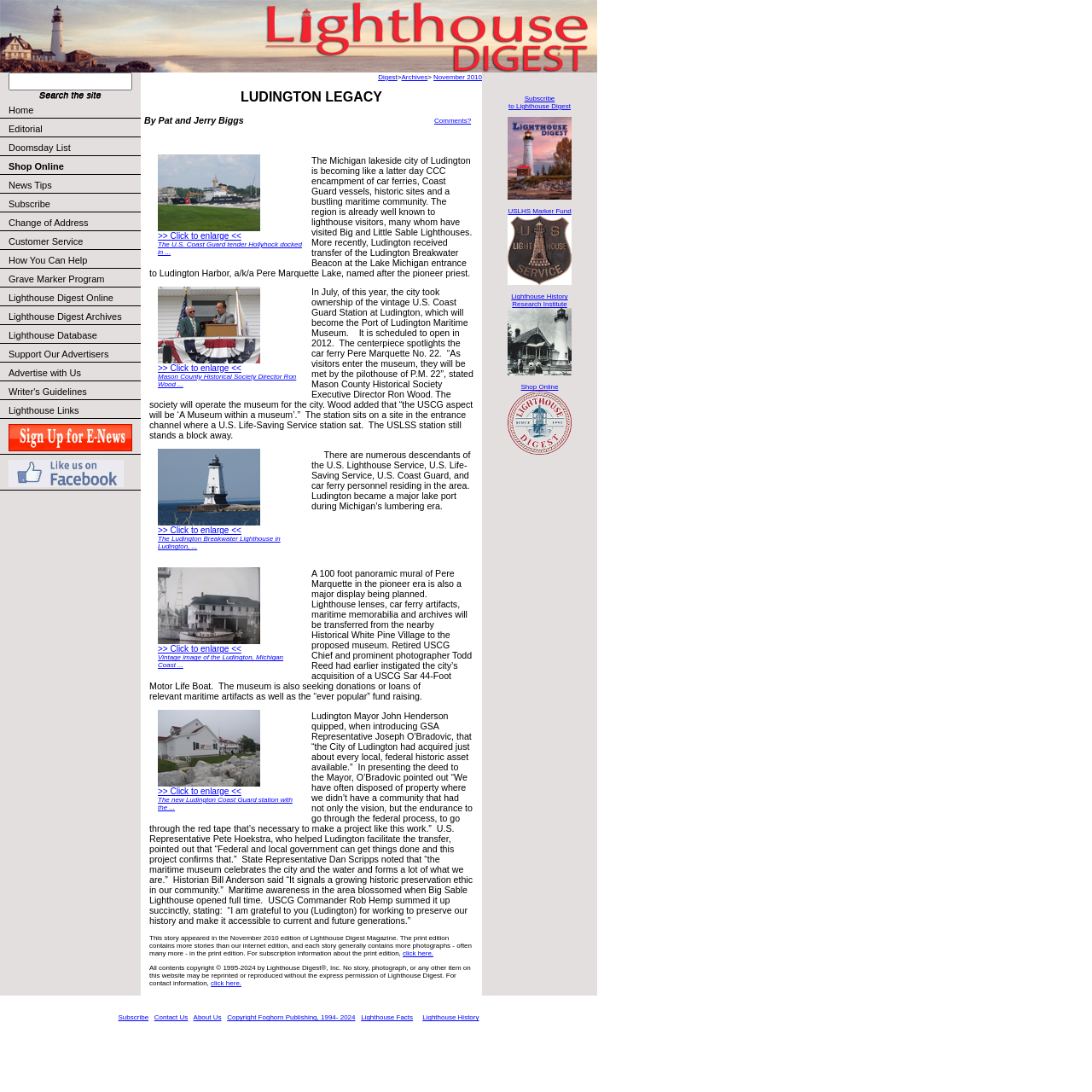Explain the webpage in detail.

The webpage is about Lighthouses@Lighthouse Digest, specifically featuring an article titled "LUDINGTON LEGACY" by Pat and Jerry Biggs. The page is divided into two main sections: a navigation menu on the top and the article content below.

The navigation menu at the top has a search bar and several links, including "Home", "Editorial", "Doomsday List", "Shop Online", "News Tips", "Subscribe", "Change of Address", "Customer Service", "How You Can Help", "Grave Marker Program", "Lighthouse Digest Online", "Lighthouse Digest Archives", "Lighthouse Database", "Support Our Advertisers", "Advertise with Us", "Writer's Guidelines", and "Lighthouse Links". There are also two images on the top right corner of the navigation menu.

The article content below is about the Ludington Breakwater Beacon and the Port of Ludington Maritime Museum. The article discusses the history of Ludington, Michigan, and its significance as a major lake port during the lumbering era. It also mentions the transfer of the Ludington Breakwater Beacon to the city and the plans to open the Port of Ludington Maritime Museum in 2012. The museum will feature a car ferry, Pere Marquette No. 22, and will have a "Museum within a museum" aspect dedicated to the USCG.

Throughout the article, there are several links to enlarged versions of images, as well as quotes from various individuals involved in the project, including Mason County Historical Society Director Ron Wood and U.S. Representative Pete Hoekstra. The article also mentions the city's acquisition of a USCG Sar 44-Foot Motor Life Boat and the plans for a 100-foot panoramic mural of Pere Marquette in the pioneer era.

At the bottom of the article, there is a note about the print edition of Lighthouse Digest Magazine, which contains more stories and photographs than the internet edition. There is also a copyright notice and contact information for Lighthouse Digest.